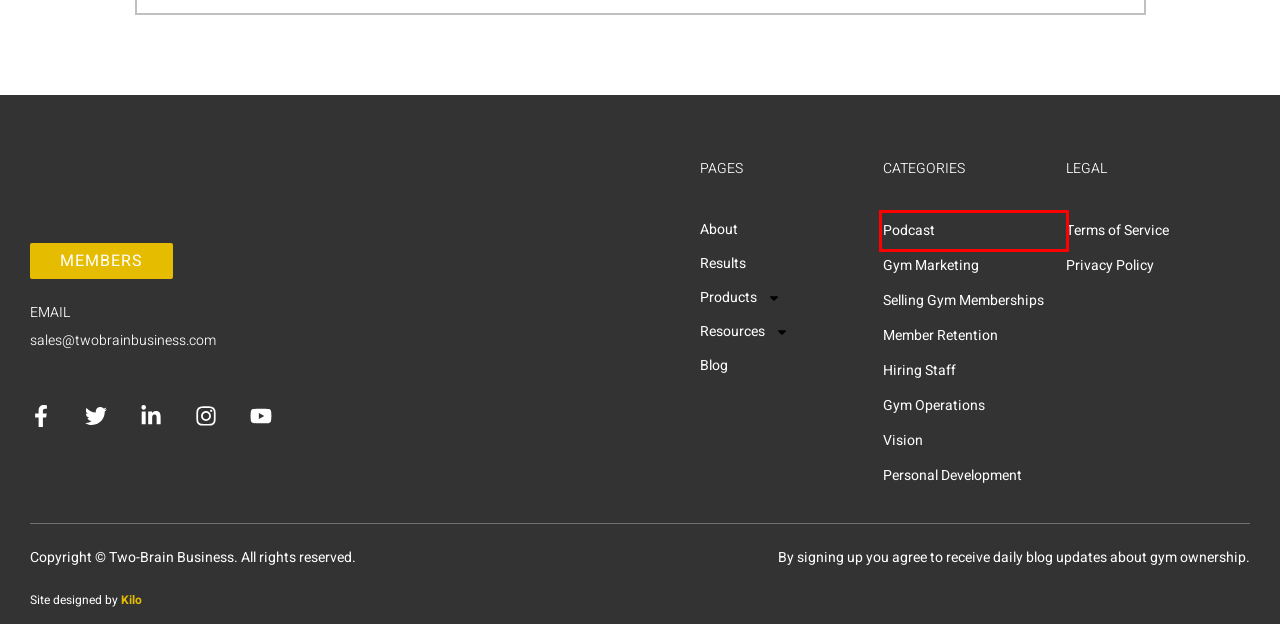You are given a screenshot of a webpage with a red bounding box around an element. Choose the most fitting webpage description for the page that appears after clicking the element within the red bounding box. Here are the candidates:
A. Personal Development Archives - Two-Brain Business
B. Gym Marketing Archives - Two-Brain Business
C. Selling Gym Memberships Archives - Two-Brain Business
D. Podcast Archives - Two-Brain Business
E. Hiring Staff Archives - Two-Brain Business
F. Member Retention Archives - Two-Brain Business
G. Vision Archives - Two-Brain Business
H. Privacy Policy - Two-Brain Business

D